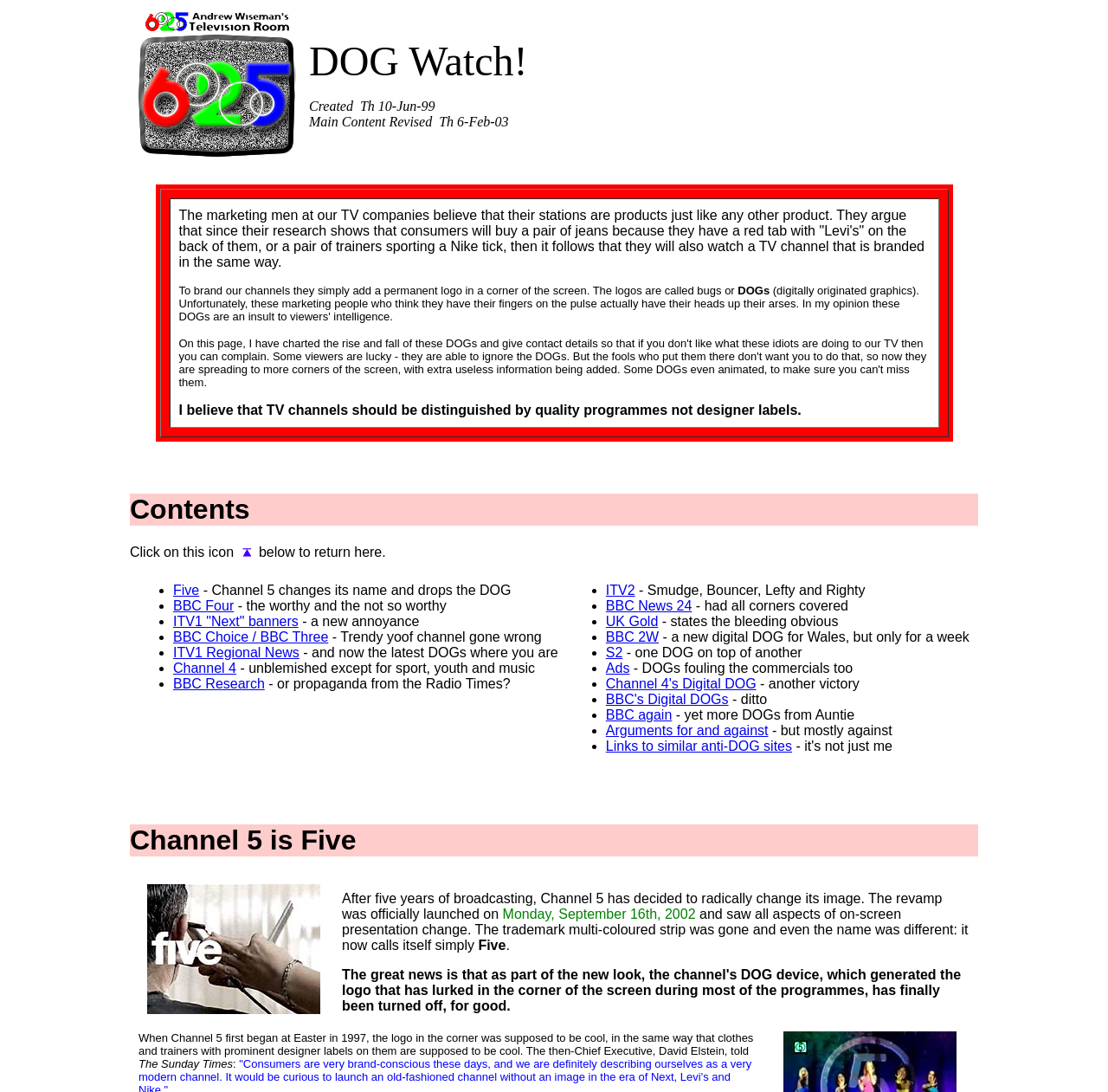Please specify the bounding box coordinates for the clickable region that will help you carry out the instruction: "Click on the 'Channel 5 is Five' heading".

[0.117, 0.755, 0.883, 0.785]